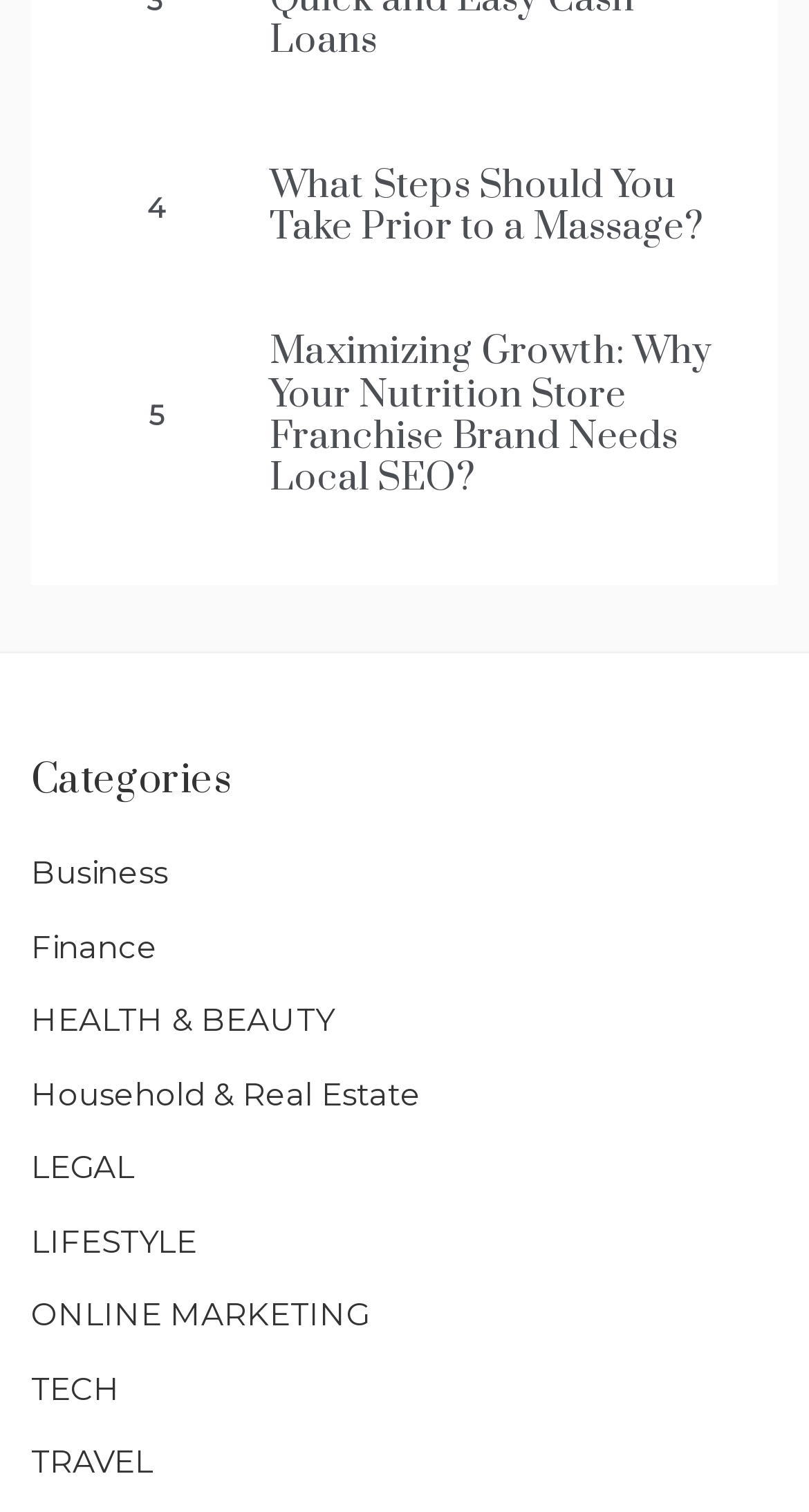What is the second article about?
Respond to the question with a single word or phrase according to the image.

Local SEO